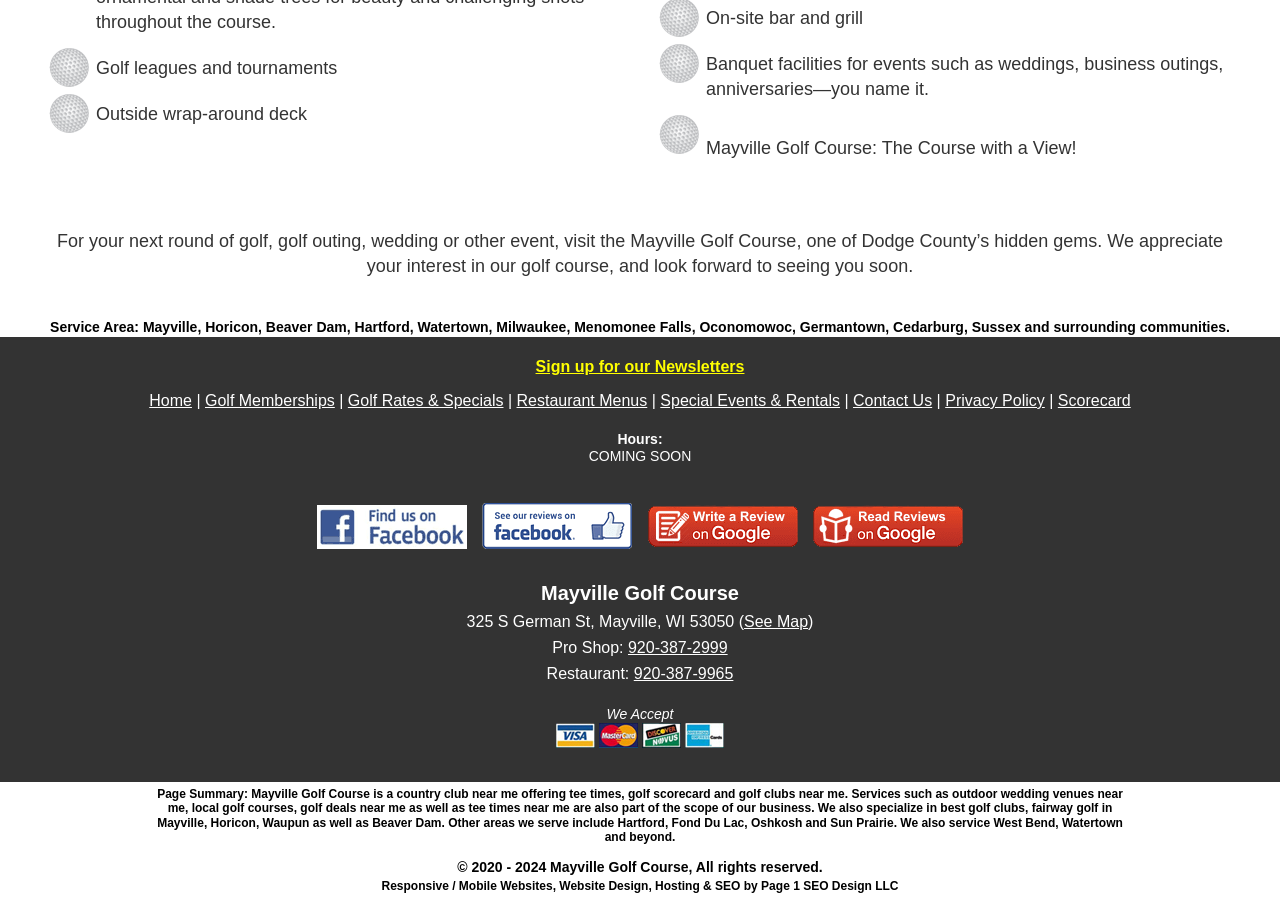Please determine the bounding box coordinates of the element to click in order to execute the following instruction: "Visit the home page". The coordinates should be four float numbers between 0 and 1, specified as [left, top, right, bottom].

[0.117, 0.432, 0.15, 0.451]